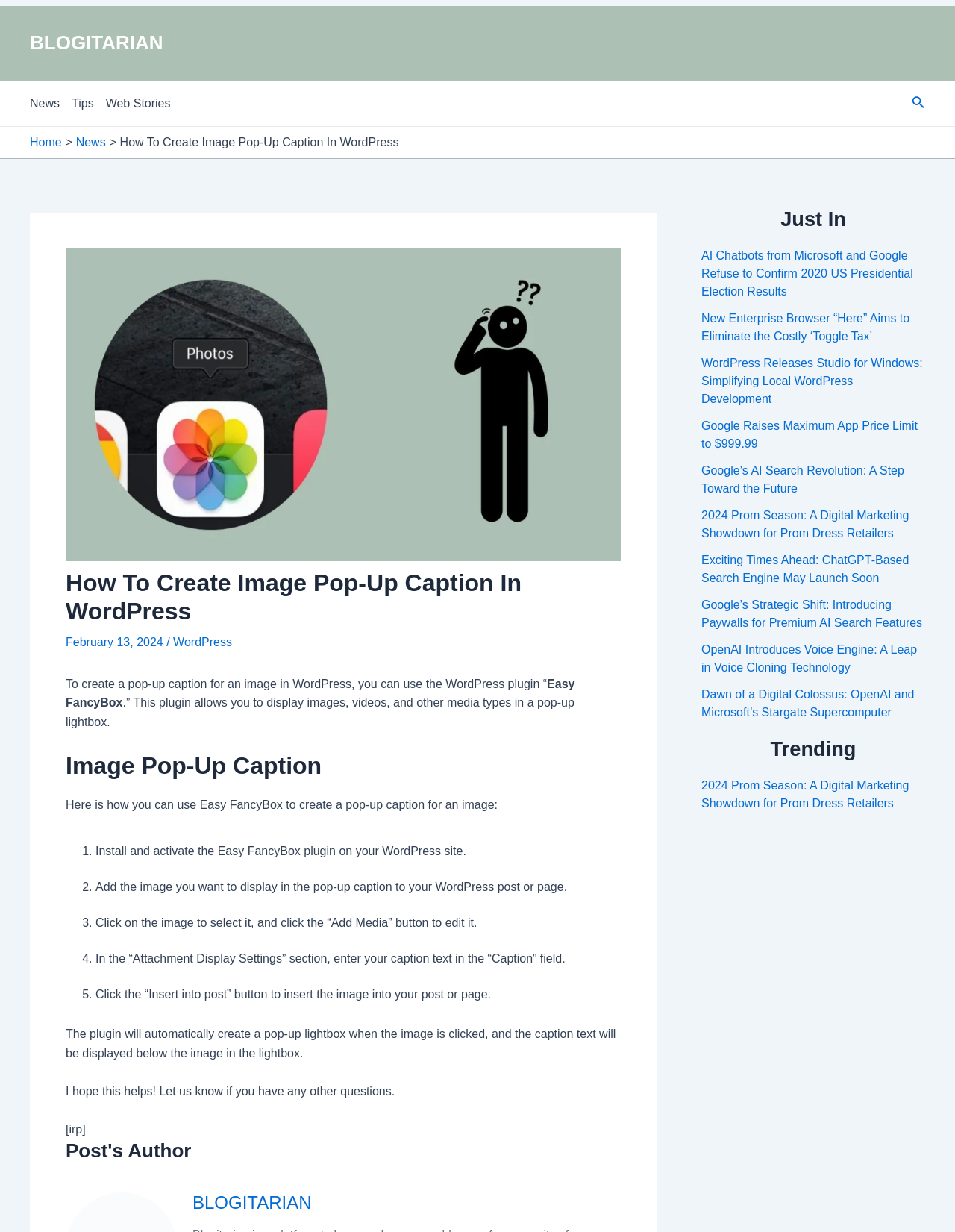How many steps are required to create a pop-up caption?
Refer to the image and give a detailed response to the question.

The instructions provided on the webpage outline a 5-step process to create a pop-up caption using the Easy FancyBox plugin, including installing and activating the plugin, adding the image, editing the image, entering the caption text, and inserting the image into the post or page.